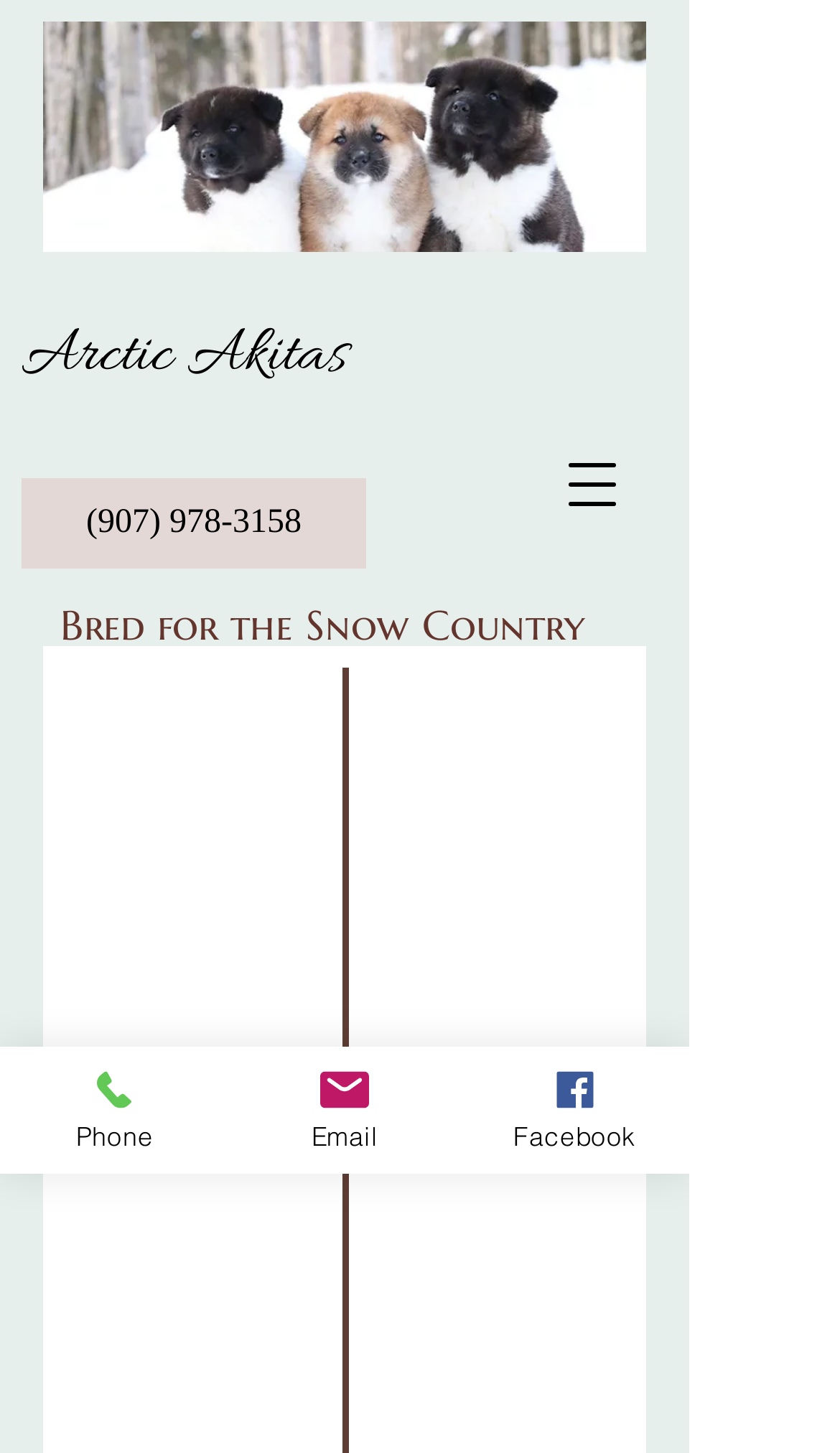How many contact methods are there?
Please provide an in-depth and detailed response to the question.

I counted the number of contact methods by looking at the links and phone number at the top and bottom of the page and found three contact methods: phone, email, and Facebook.